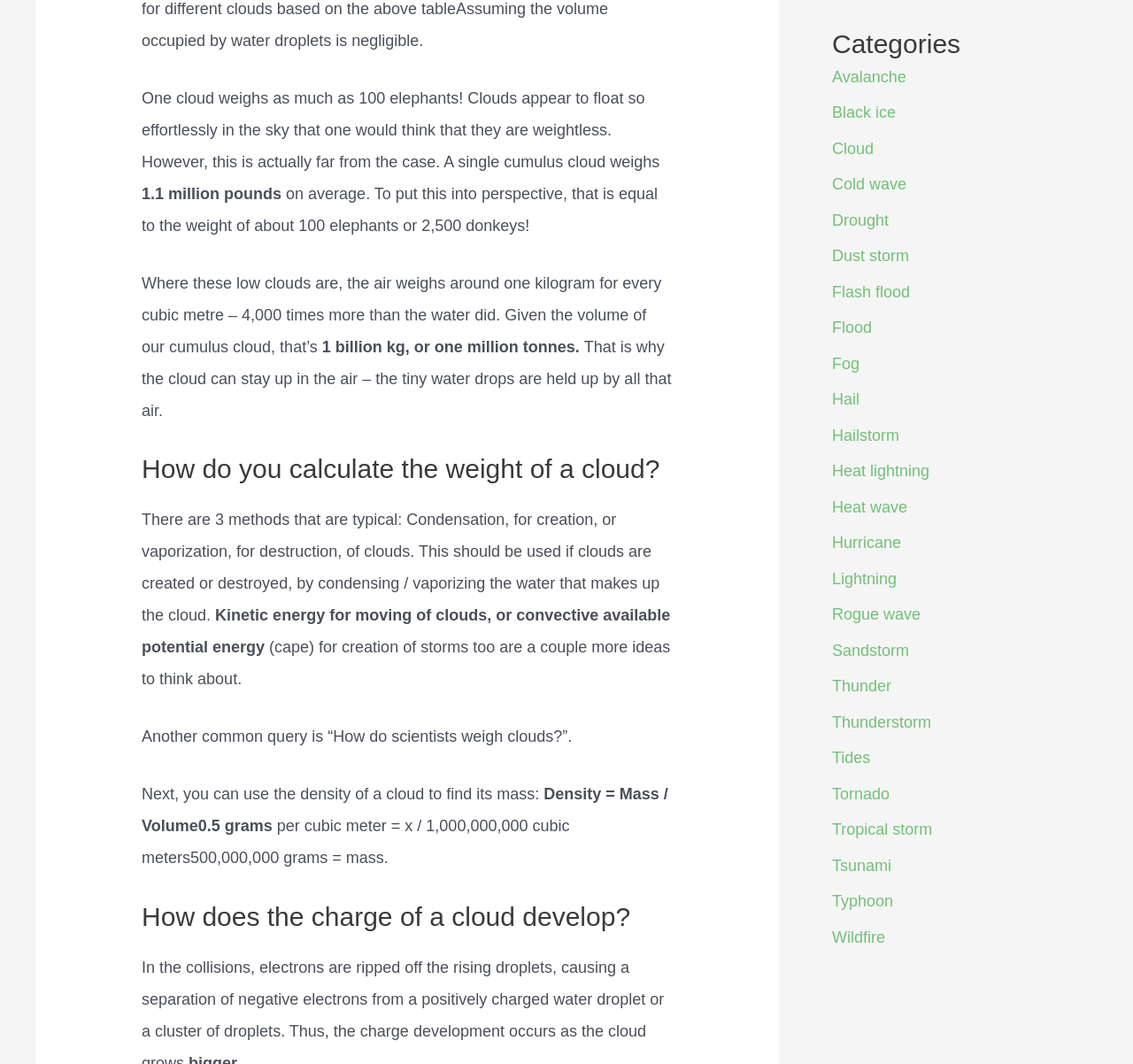Based on the image, please elaborate on the answer to the following question:
What is the volume of air in a cumulus cloud?

The answer can be found in the StaticText element that states 'Given the volume of our cumulus cloud, that’s 1 billion kg, or one million tonnes.'.